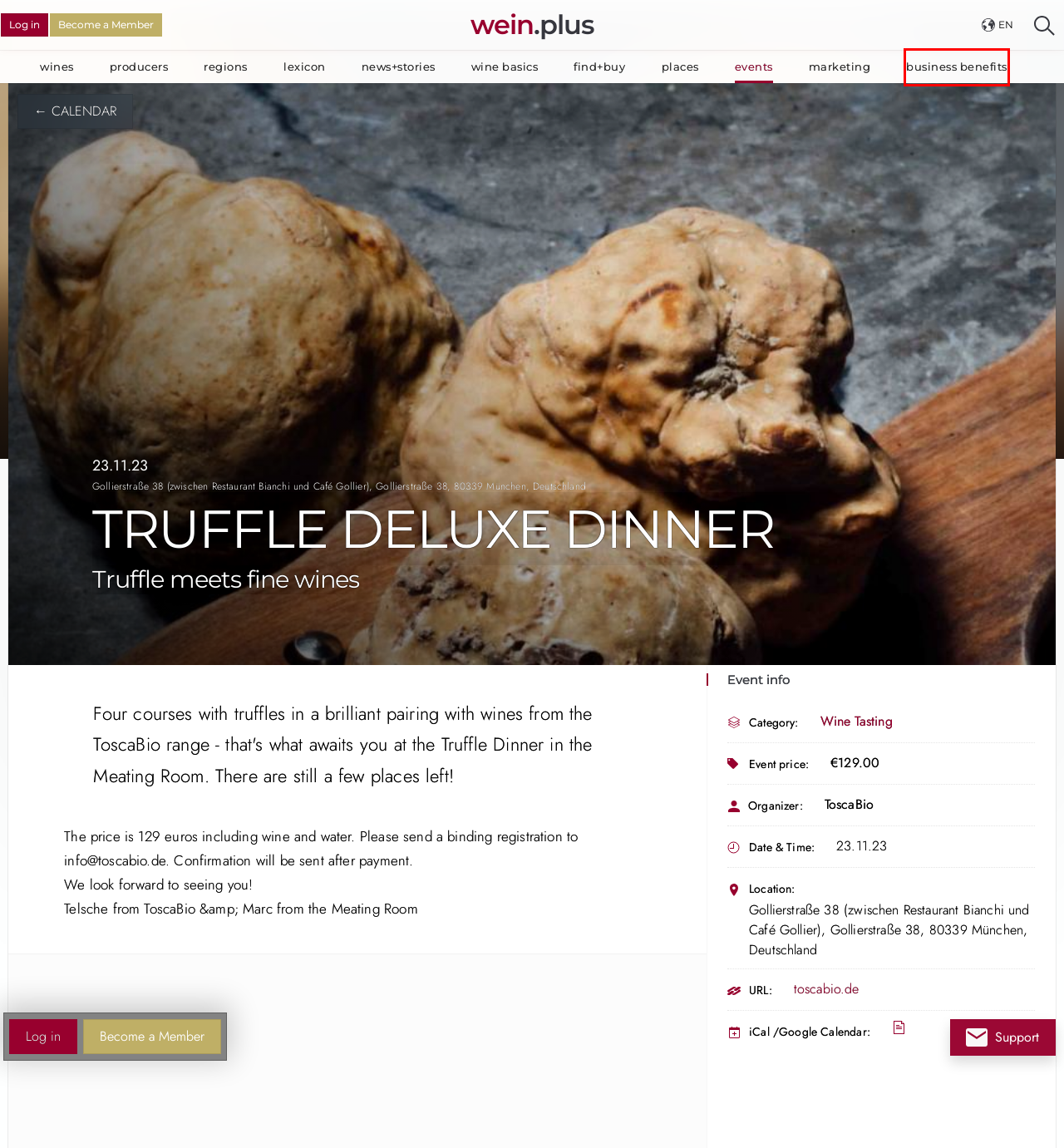Review the screenshot of a webpage which includes a red bounding box around an element. Select the description that best fits the new webpage once the element in the bounding box is clicked. Here are the candidates:
A. Events | wein.plus Wine Events
B. Login to use wein.plus individually | wein.plus
C. All European wine regions | wein.plus Wine Regions
D. Search for Wines | wein.plus Wine Reviews
E. wein.plus Wine Magazine
F. ToscaBio - Startseite
G. Business membership | wein.plus
H. The largest wine lexicon in the world | wein.plus Lexicon

G